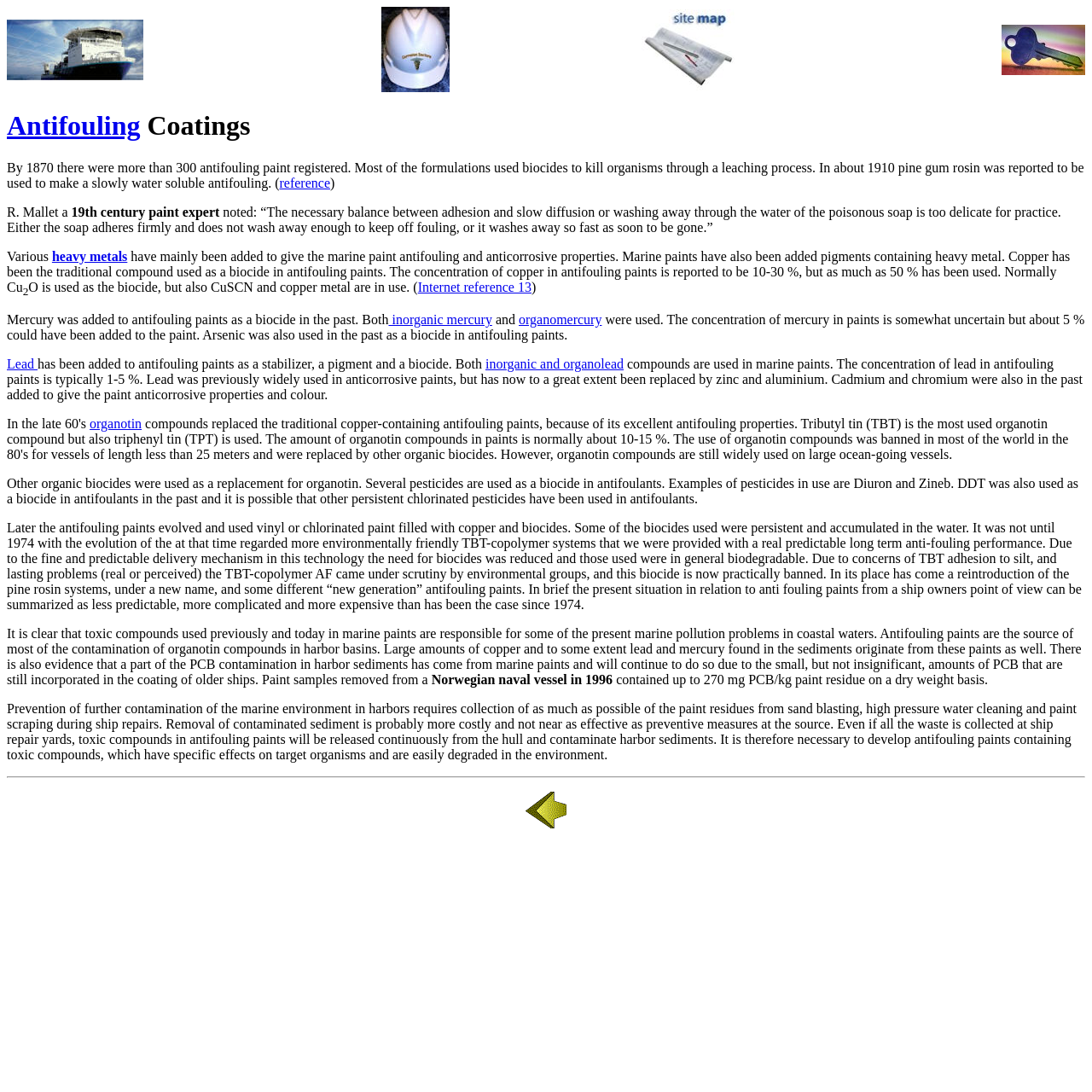Pinpoint the bounding box coordinates of the clickable element to carry out the following instruction: "Click on Marine systems."

[0.006, 0.062, 0.131, 0.075]